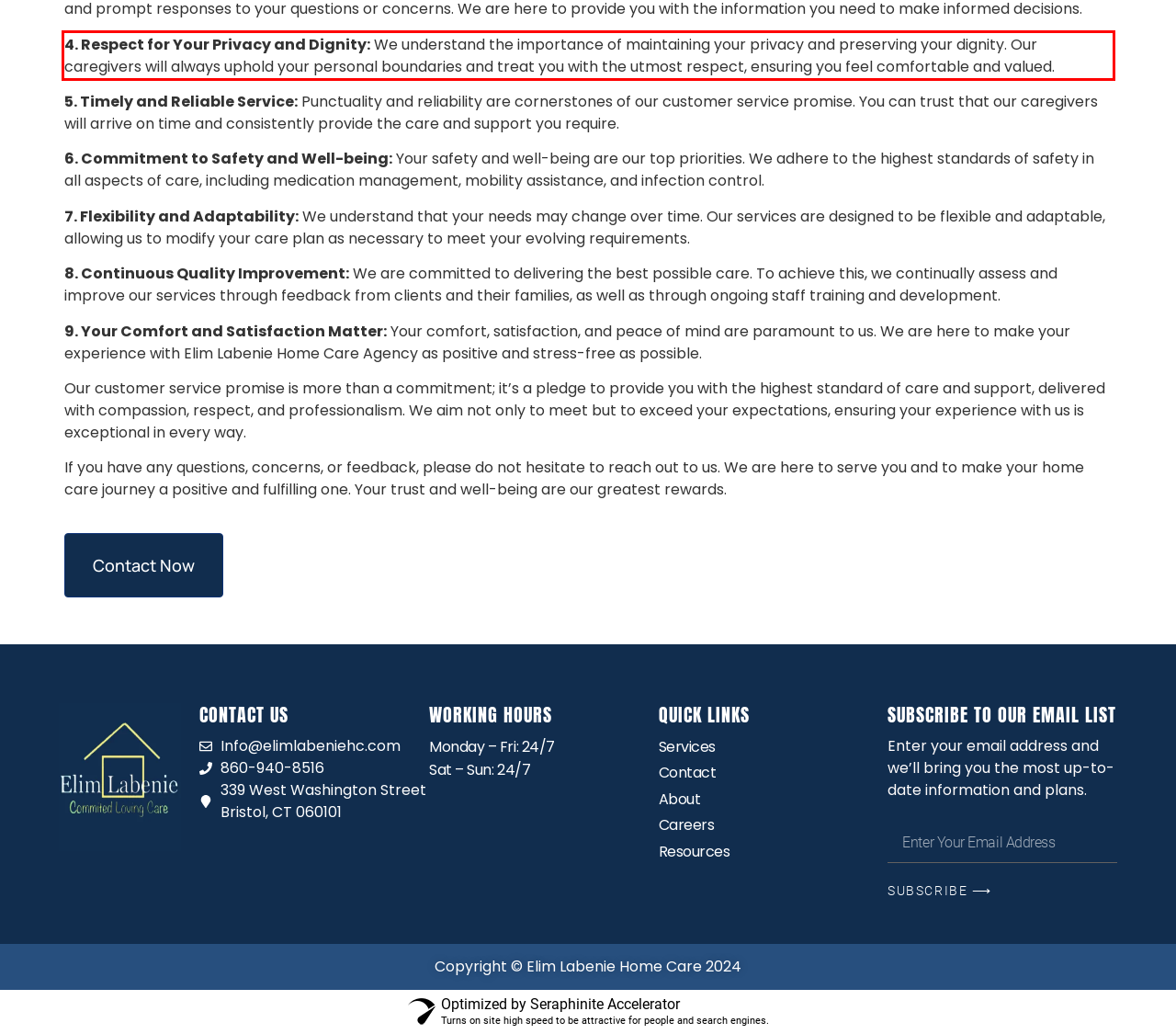Look at the screenshot of the webpage, locate the red rectangle bounding box, and generate the text content that it contains.

4. Respect for Your Privacy and Dignity: We understand the importance of maintaining your privacy and preserving your dignity. Our caregivers will always uphold your personal boundaries and treat you with the utmost respect, ensuring you feel comfortable and valued.